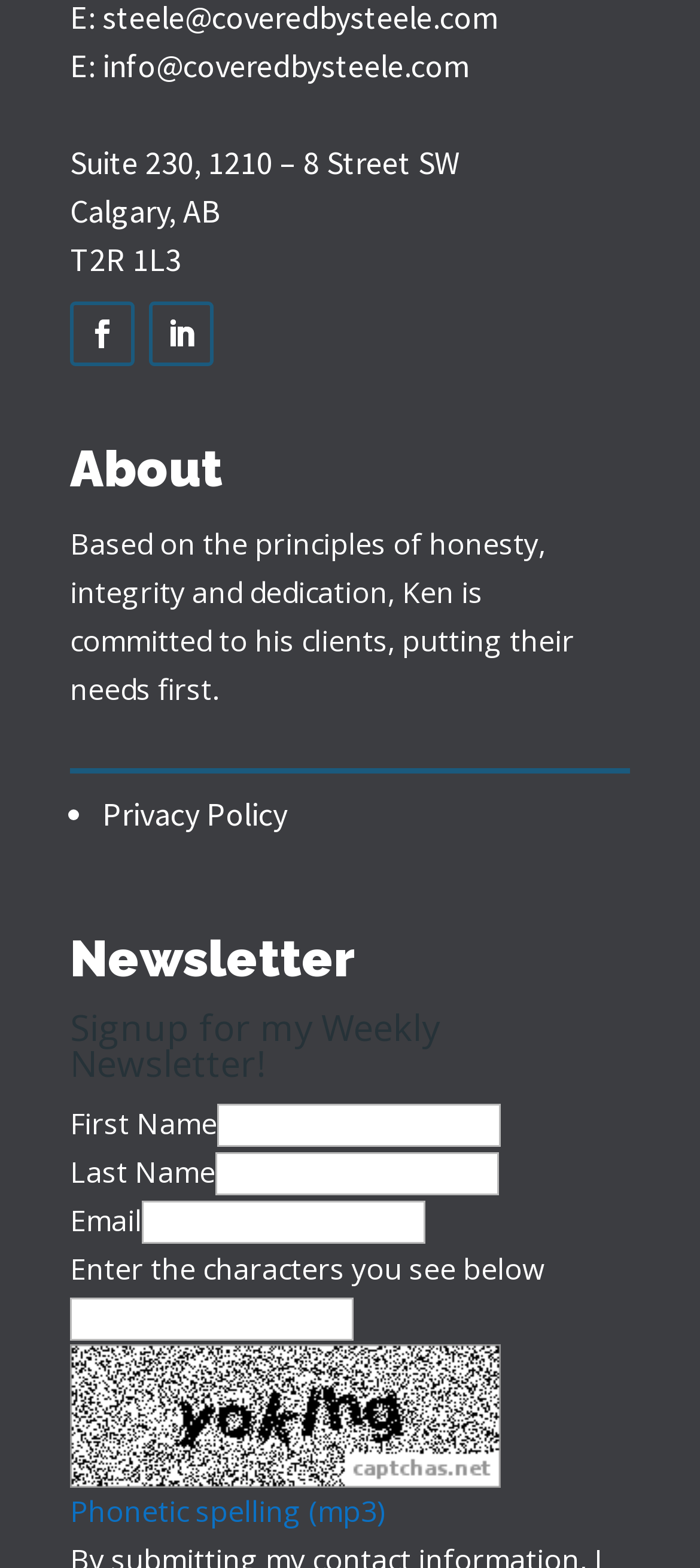Identify the coordinates of the bounding box for the element that must be clicked to accomplish the instruction: "Click the email link".

[0.146, 0.029, 0.672, 0.055]